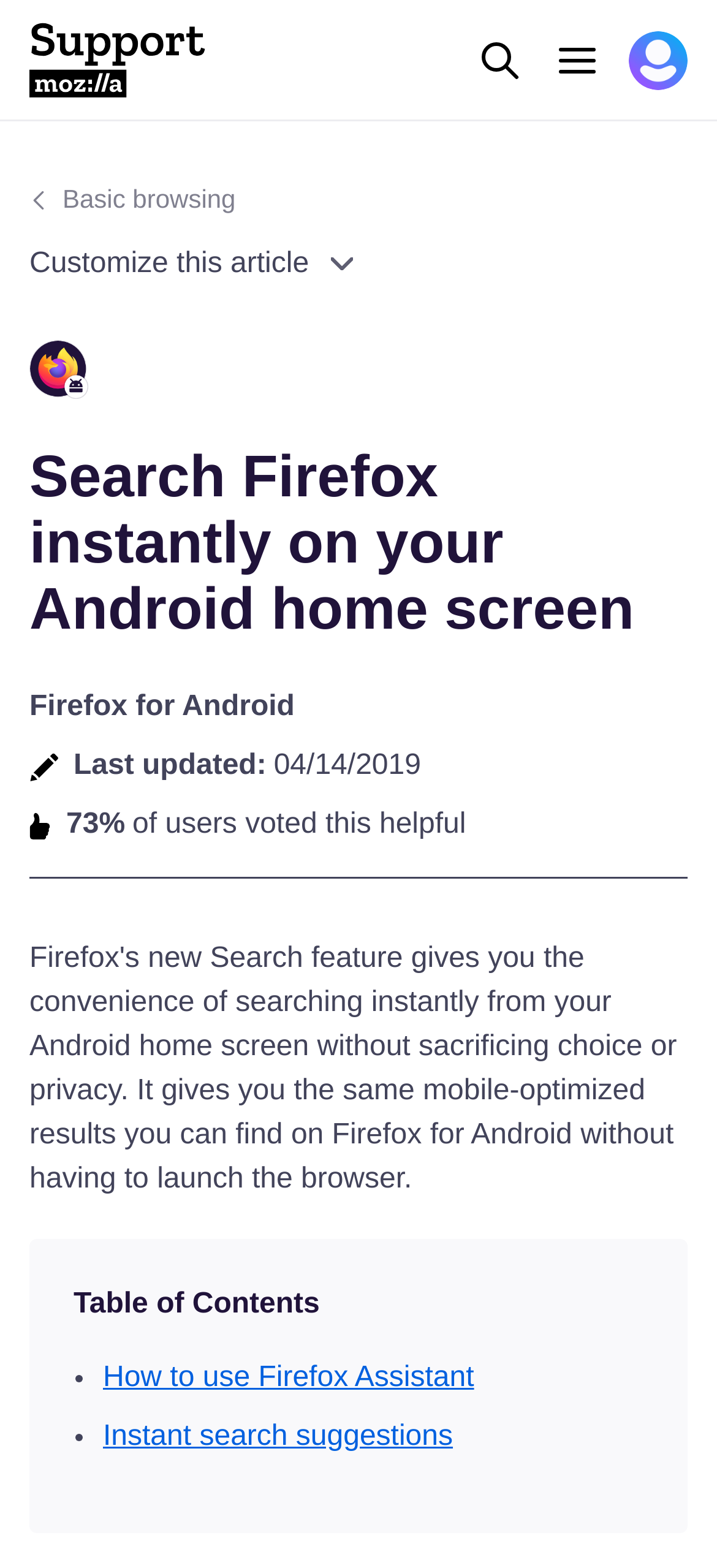What is the second item in the table of contents?
Can you give a detailed and elaborate answer to the question?

I found the table of contents by looking at the heading 'Table of Contents' and the list of links below it. The second item in the list is a link with the description 'Instant search suggestions'.